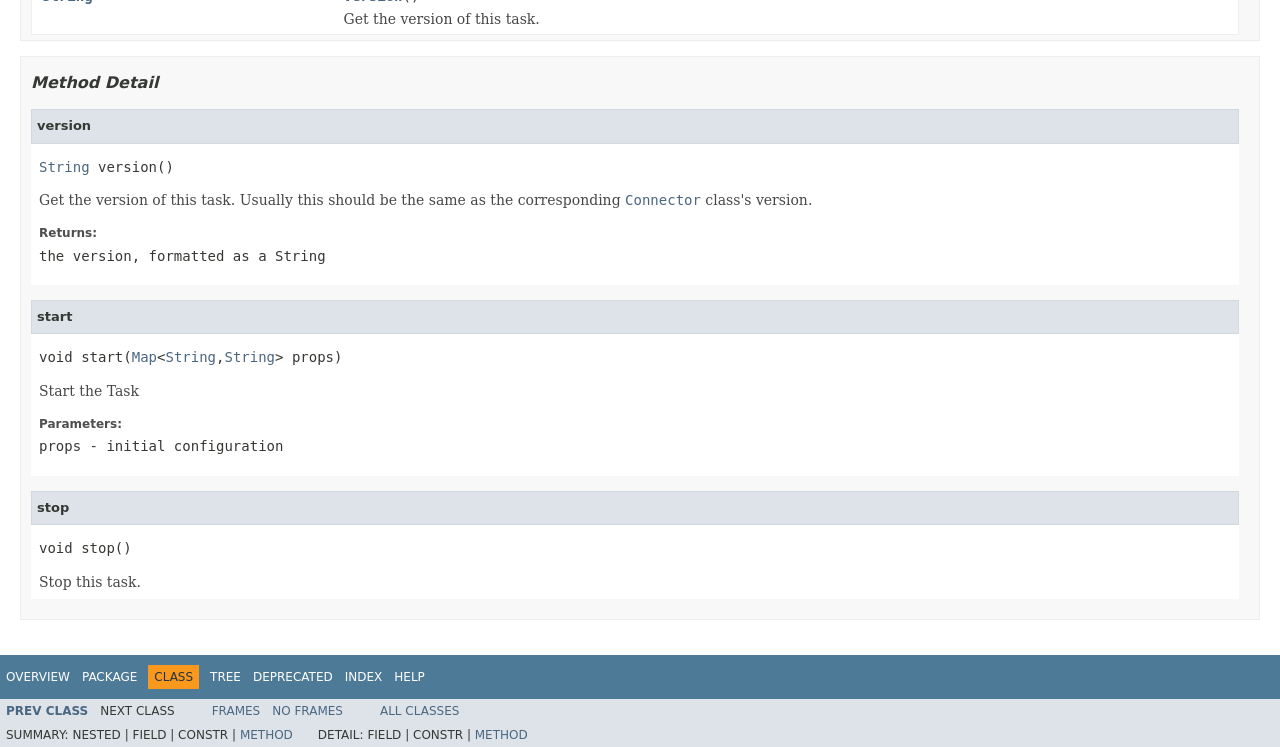Based on the element description: "No Frames", identify the UI element and provide its bounding box coordinates. Use four float numbers between 0 and 1, [left, top, right, bottom].

[0.213, 0.942, 0.268, 0.961]